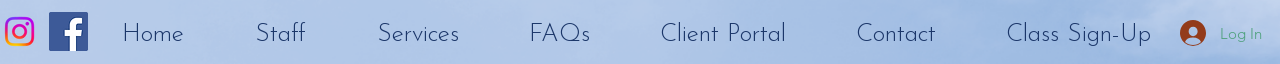Describe thoroughly the contents of the image.

The image features a social media navigation bar designed for a wellness website, showcasing icons for Instagram and Facebook alongside text links to various sections: Home, Staff, Services, FAQs, Client Portal, Contact, and Class Sign-Up. A prominent "Log In" button is also included on the right side, indicating user access to personal accounts or services. The design appears sleek and modern, set against a gentle blue background, inviting users to engage with the content and connect through social media platforms.